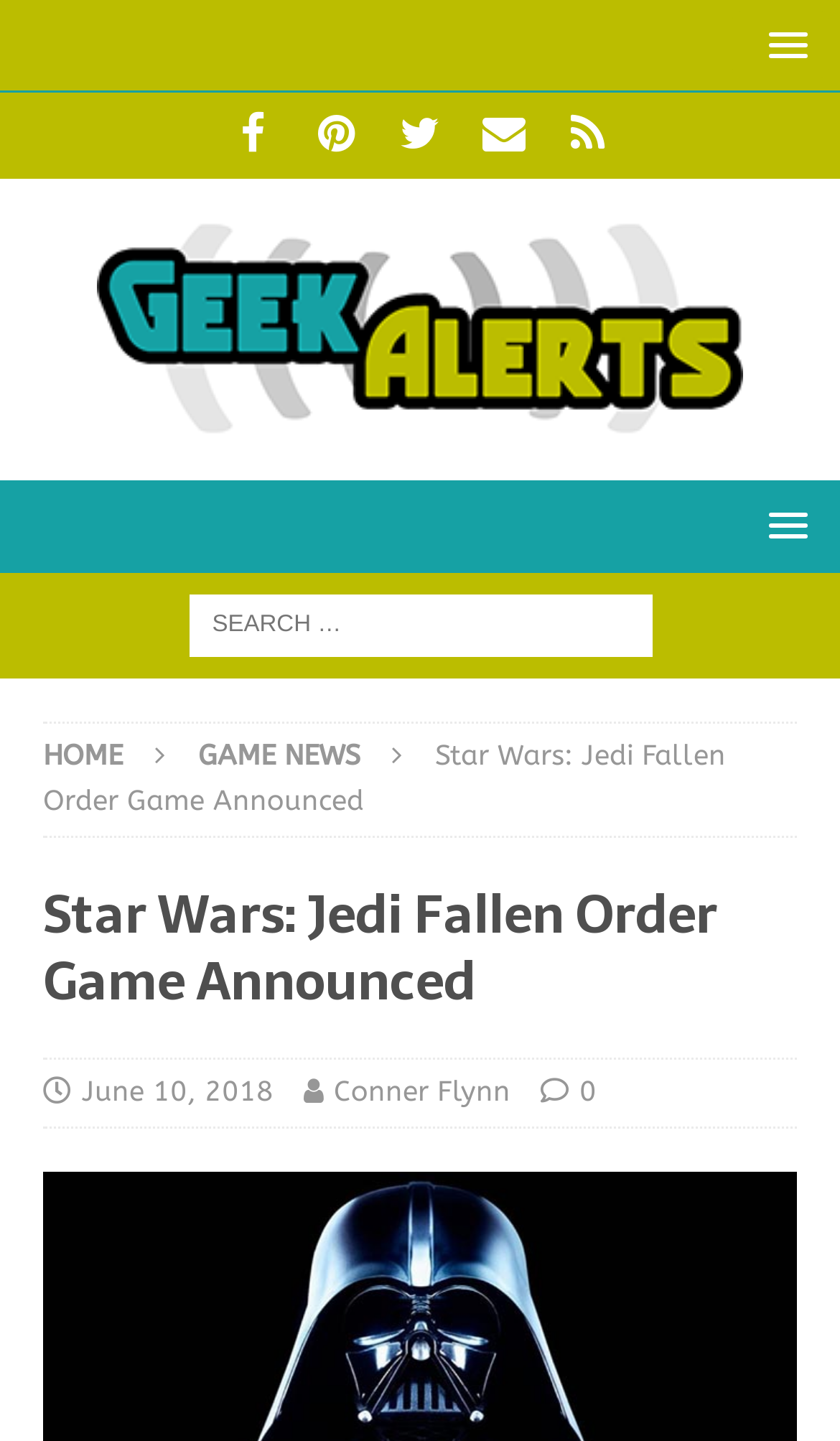Answer the question below in one word or phrase:
What is the date of the game announcement?

June 10, 2018